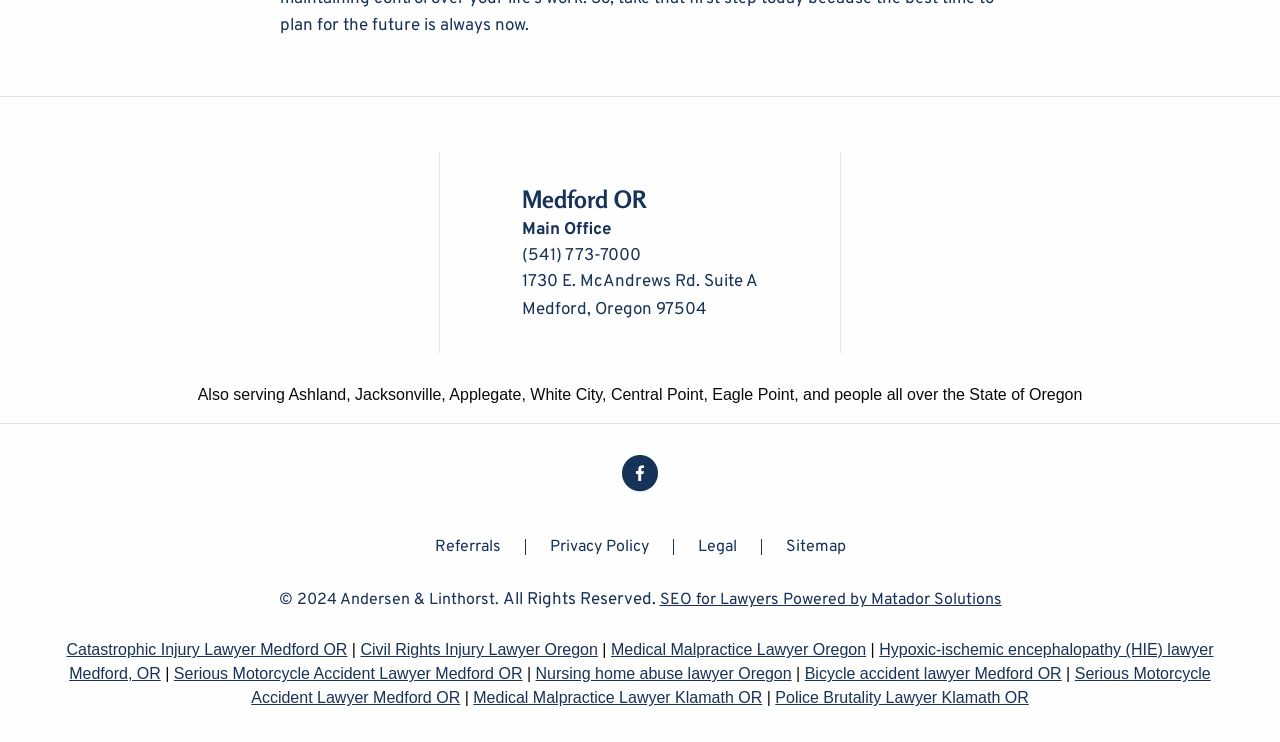Indicate the bounding box coordinates of the element that must be clicked to execute the instruction: "Learn about medical malpractice lawyers". The coordinates should be given as four float numbers between 0 and 1, i.e., [left, top, right, bottom].

[0.477, 0.865, 0.677, 0.887]